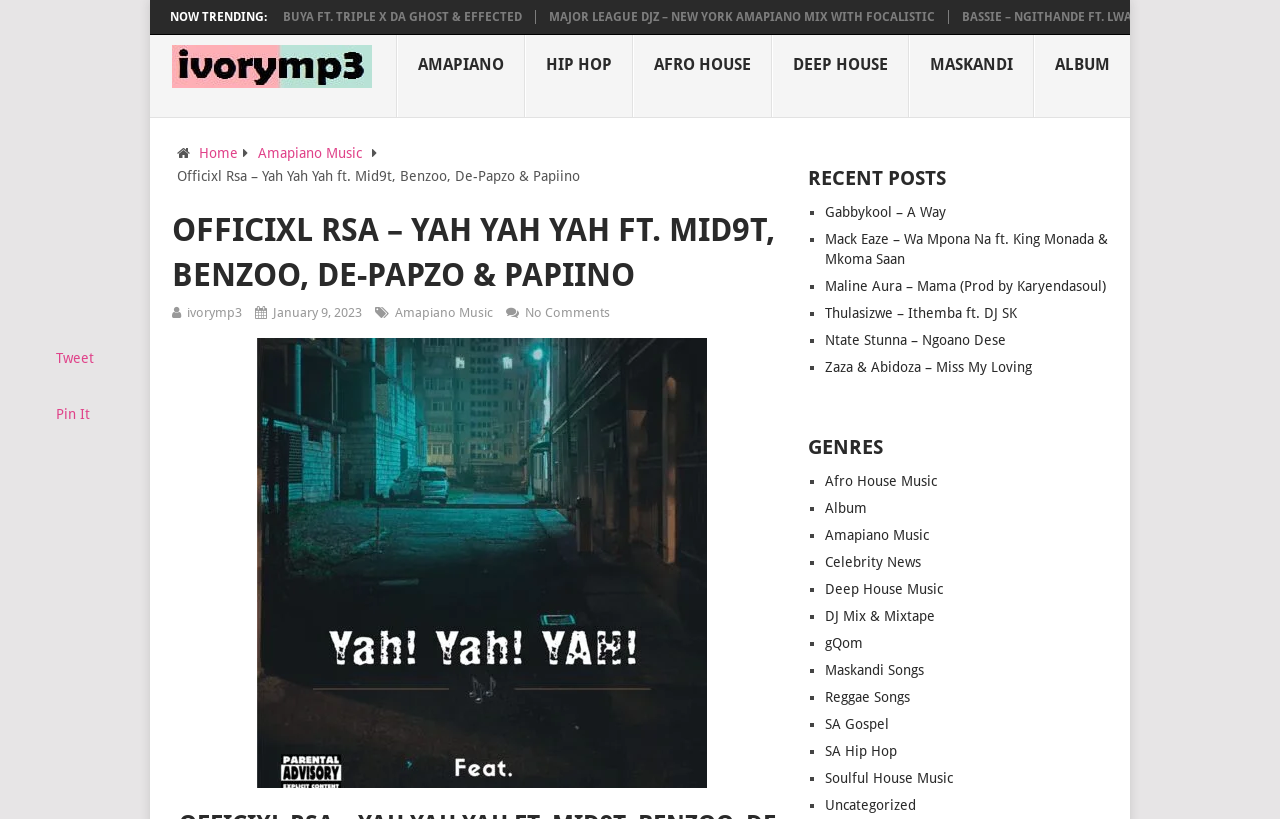Give a one-word or short-phrase answer to the following question: 
What is the name of the website?

ivoryMP3